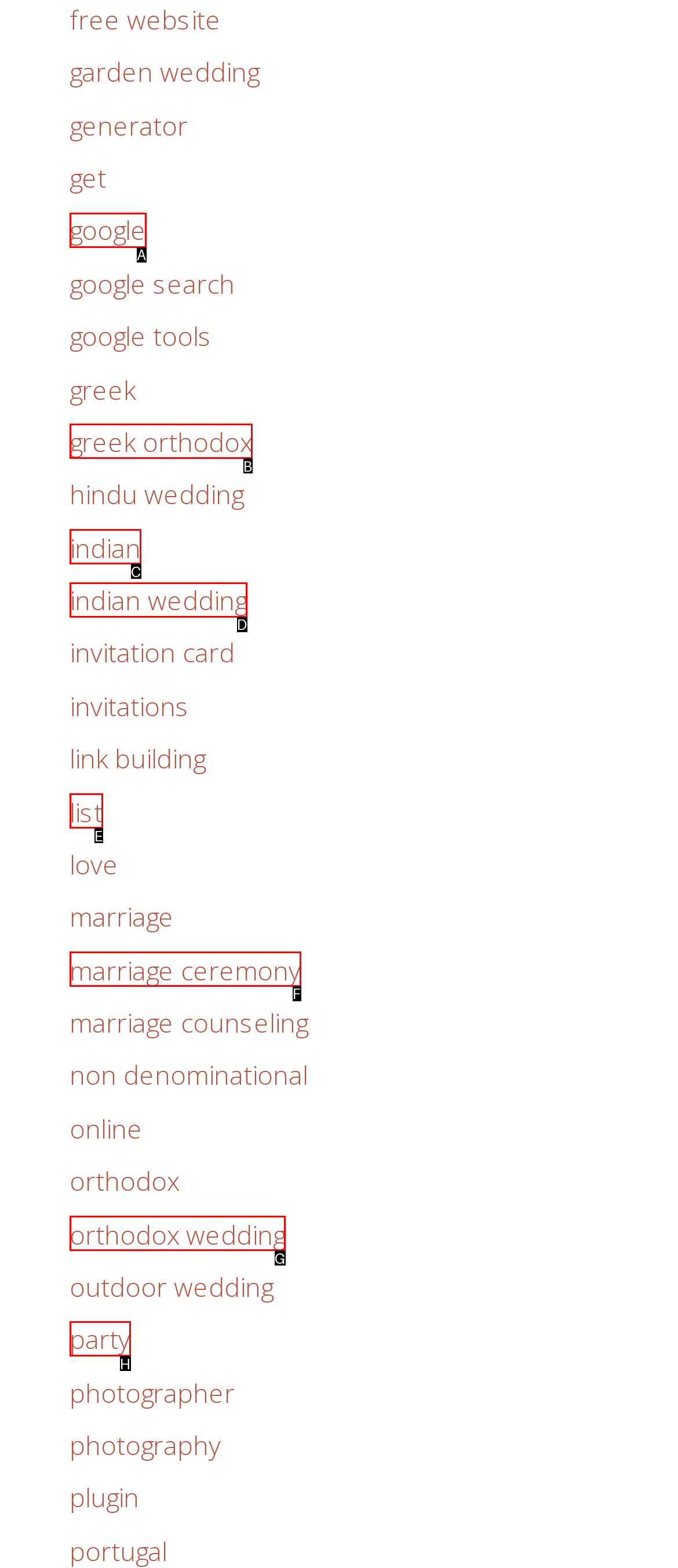From the given options, choose the one to complete the task: view car starter repair article
Indicate the letter of the correct option.

None